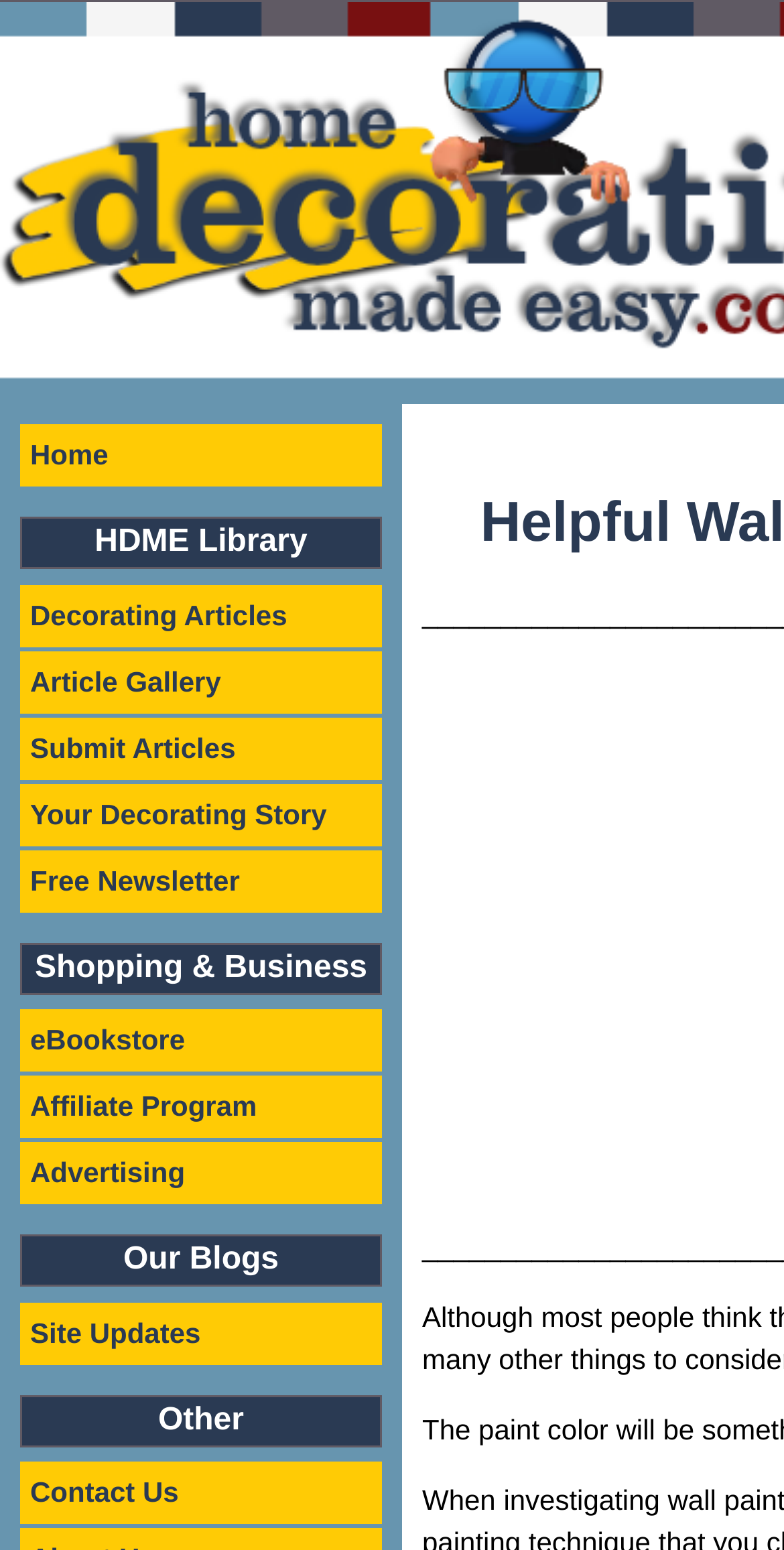Please find the bounding box coordinates in the format (top-left x, top-left y, bottom-right x, bottom-right y) for the given element description. Ensure the coordinates are floating point numbers between 0 and 1. Description: Your Decorating Story

[0.026, 0.505, 0.487, 0.545]